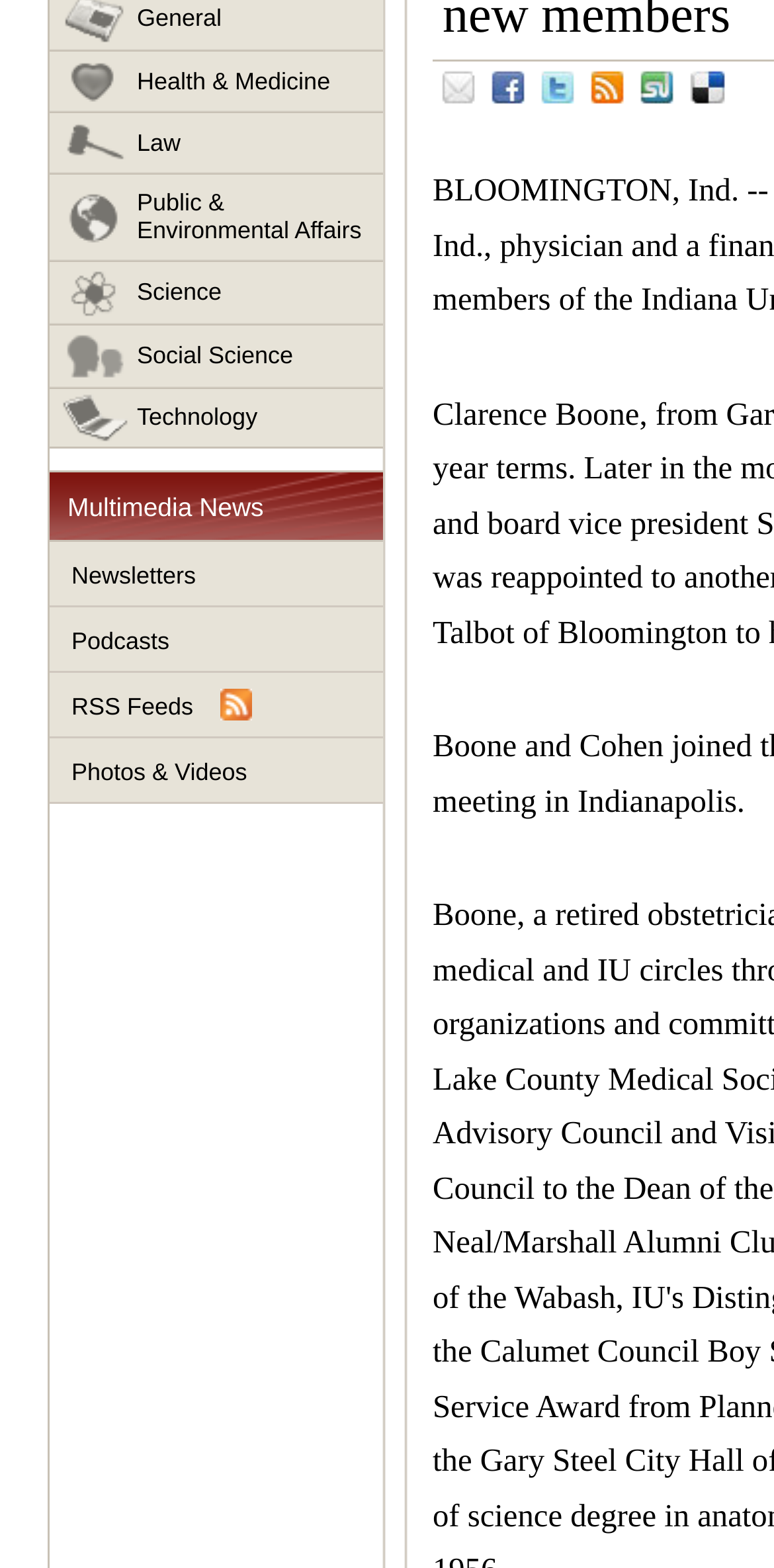Provide the bounding box coordinates, formatted as (top-left x, top-left y, bottom-right x, bottom-right y), with all values being floating point numbers between 0 and 1. Identify the bounding box of the UI element that matches the description: Science

[0.064, 0.167, 0.495, 0.208]